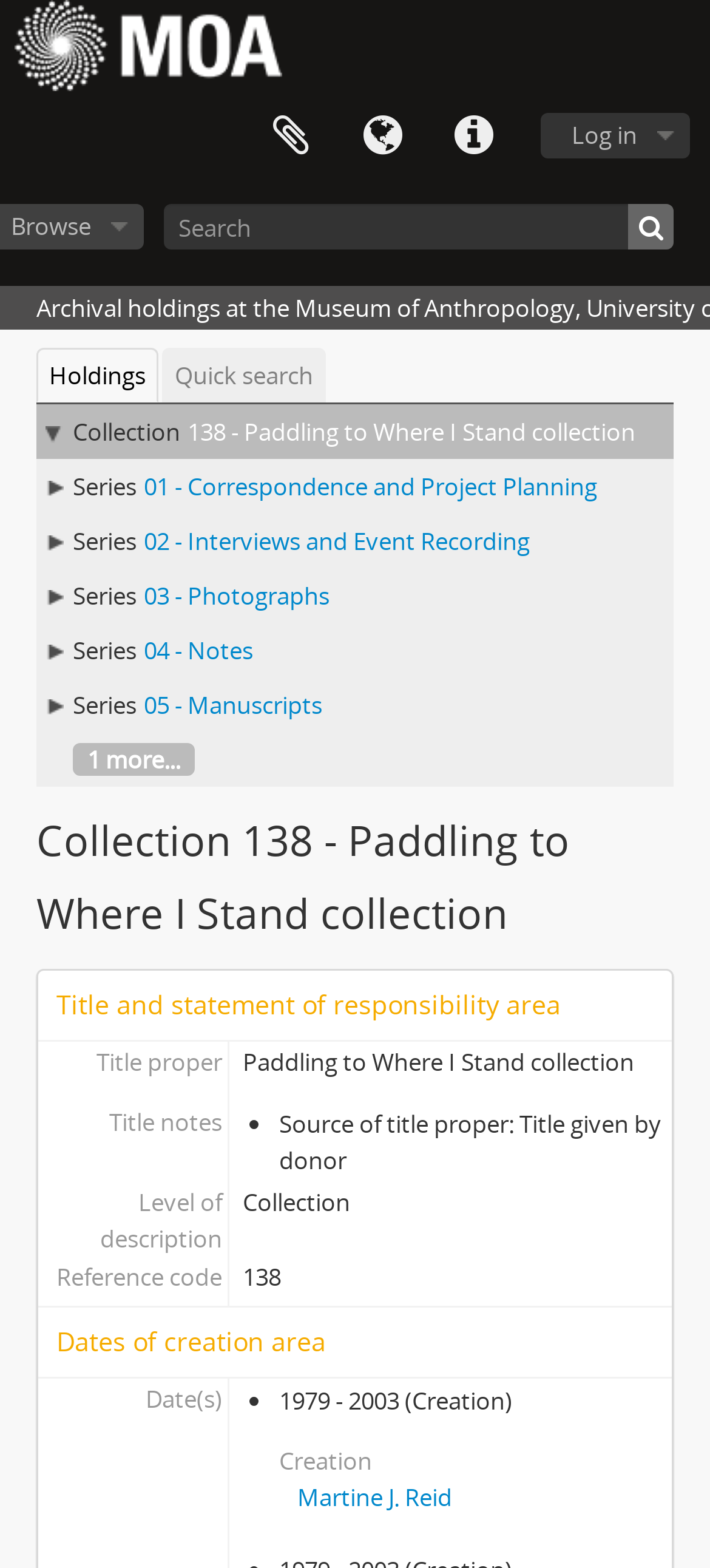Predict the bounding box coordinates of the UI element that matches this description: "1 more...". The coordinates should be in the format [left, top, right, bottom] with each value between 0 and 1.

[0.103, 0.474, 0.274, 0.495]